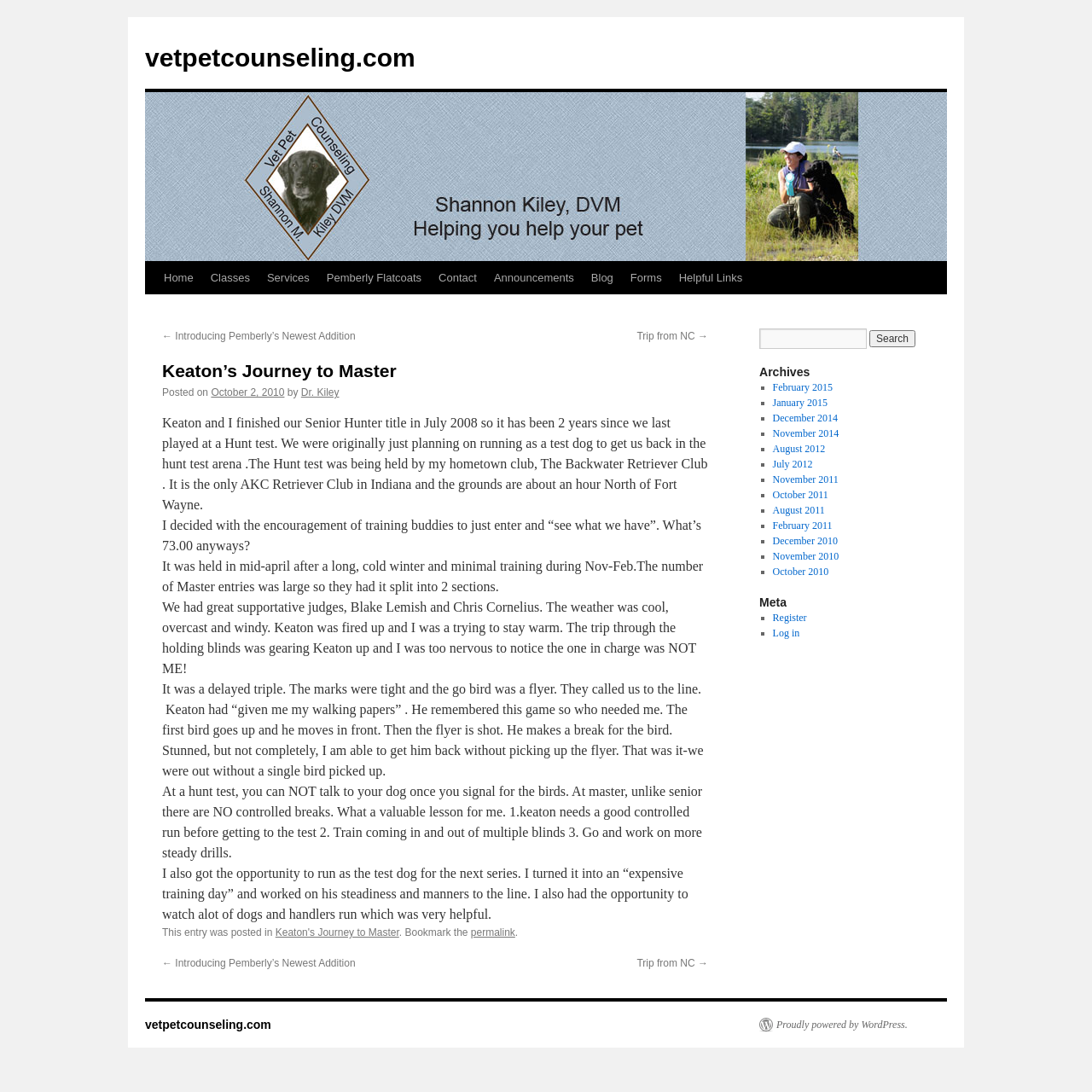Please analyze the image and provide a thorough answer to the question:
What is the title of the blog post?

The title of the blog post is mentioned at the top of the page as 'Keaton’s Journey to Master'.